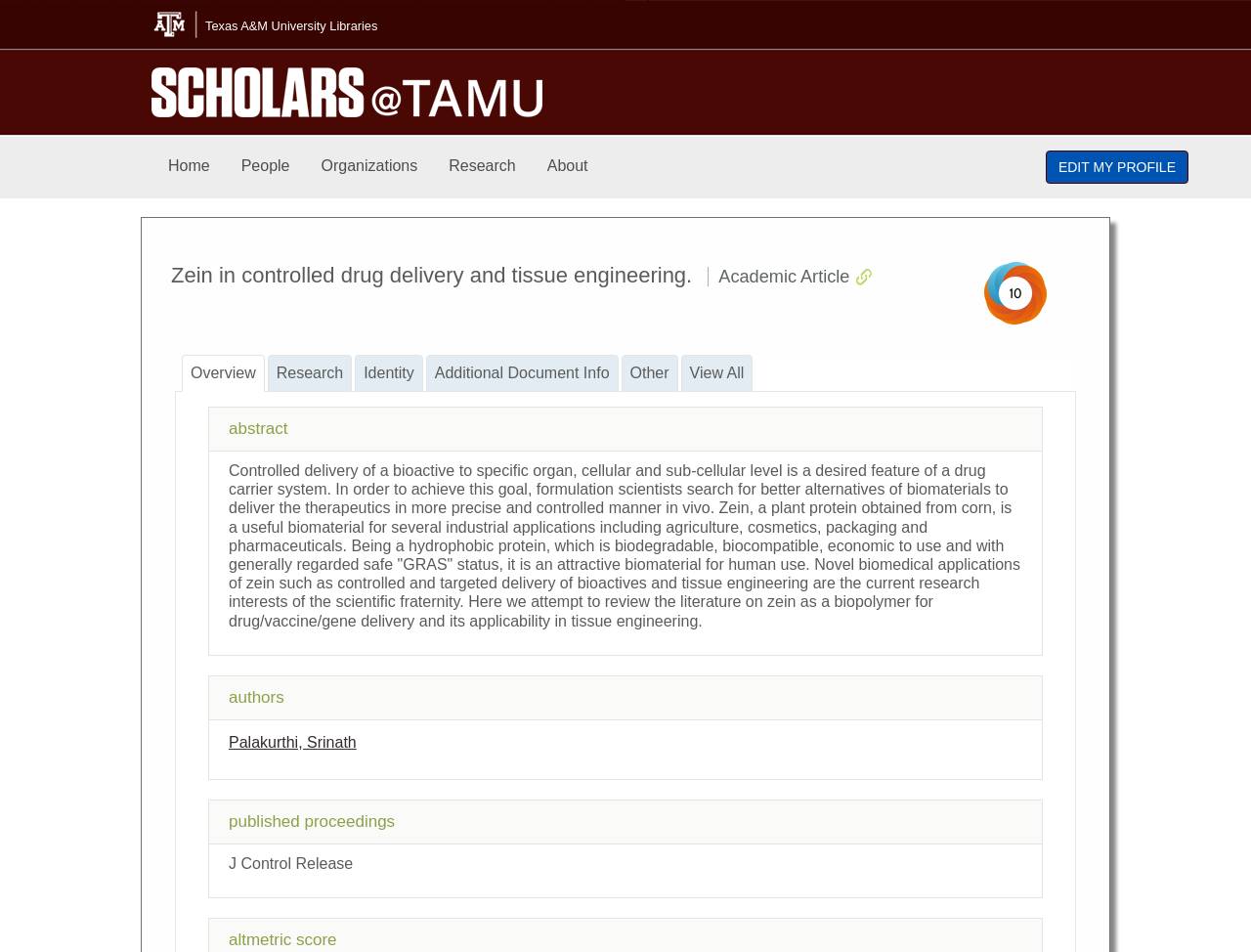What is the type of the biomaterial mentioned in the article?
Based on the screenshot, provide your answer in one word or phrase.

Zein